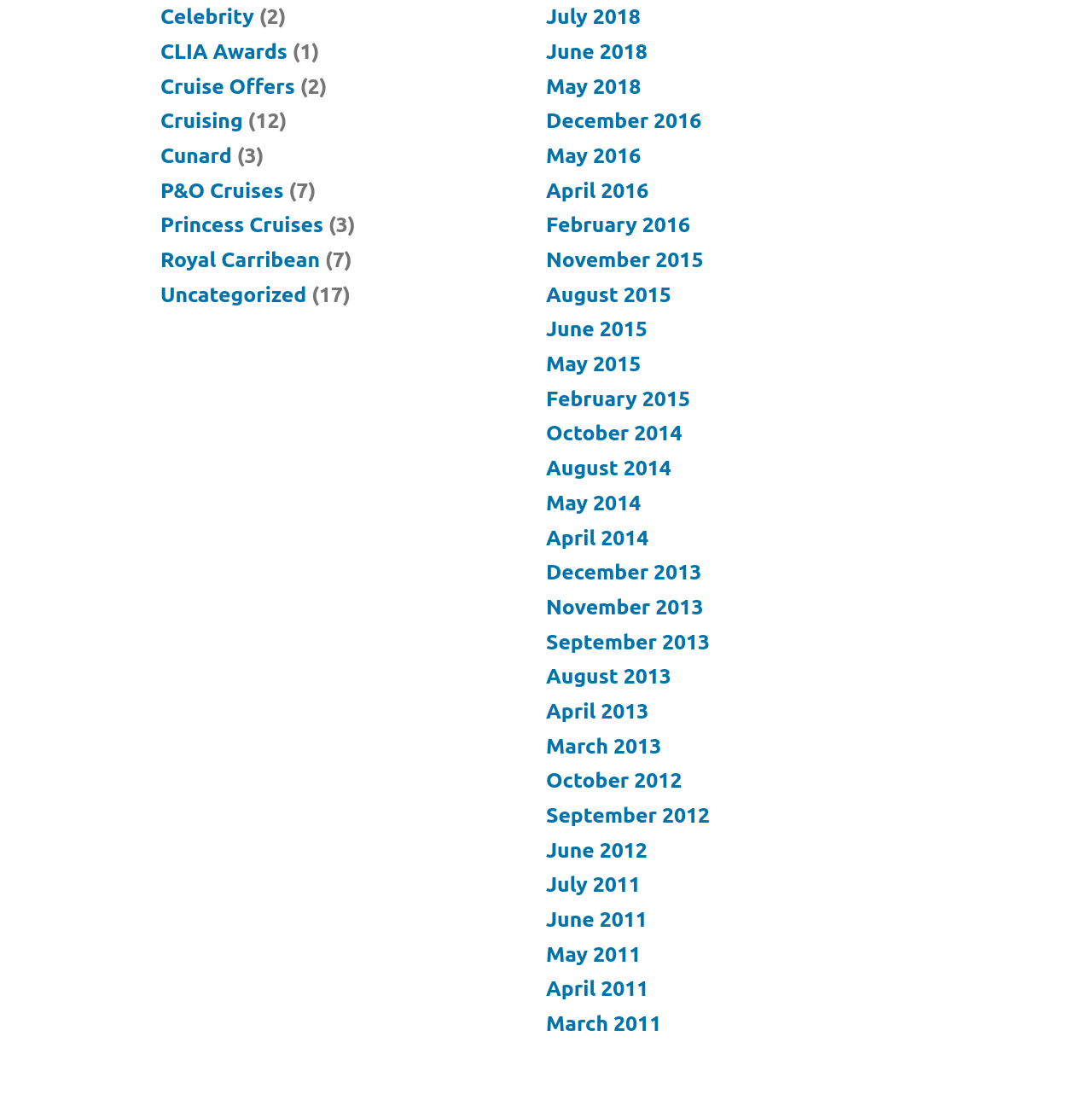Indicate the bounding box coordinates of the element that needs to be clicked to satisfy the following instruction: "Explore Cunard". The coordinates should be four float numbers between 0 and 1, i.e., [left, top, right, bottom].

[0.147, 0.13, 0.212, 0.152]